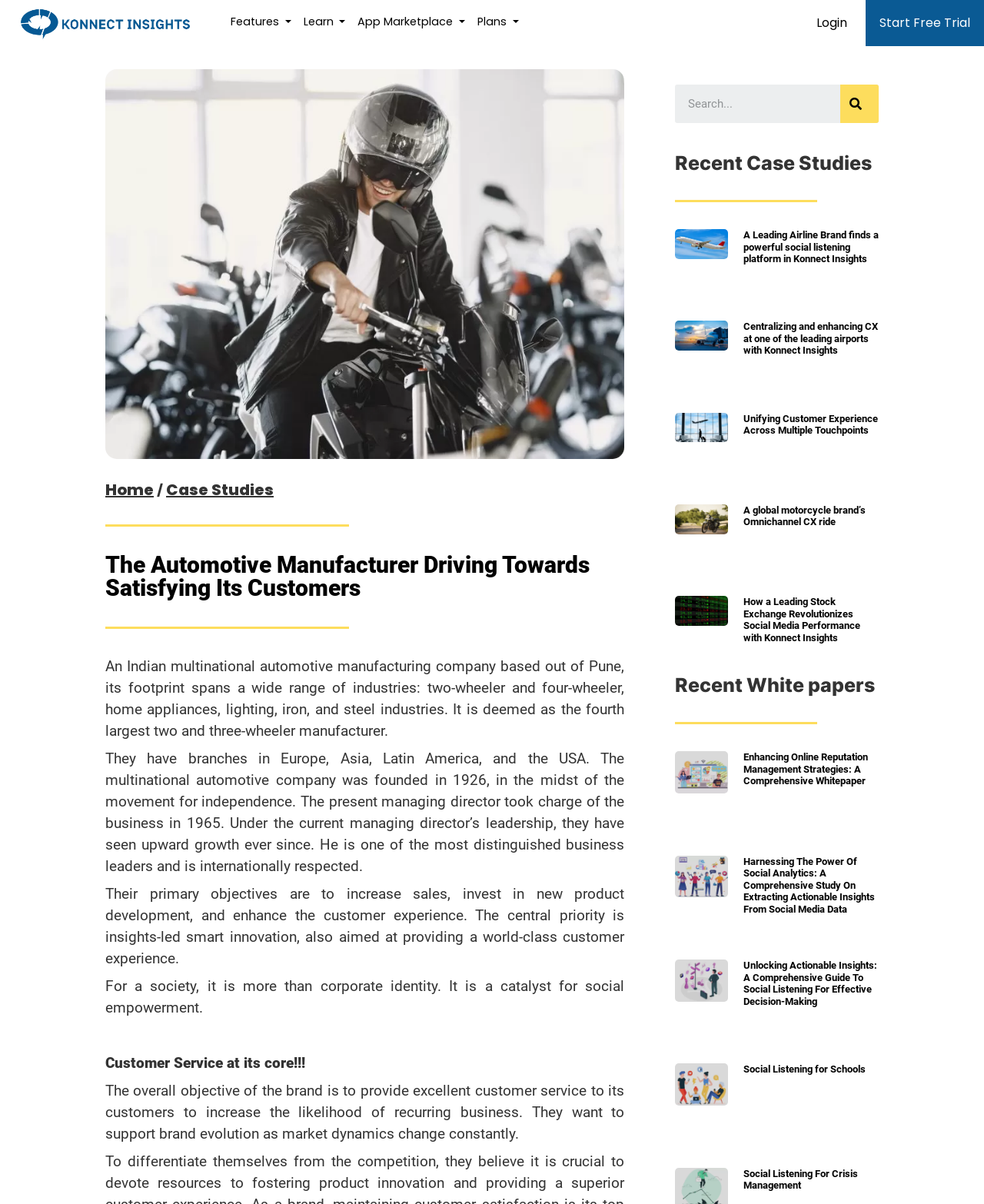How many white papers are listed on the webpage?
Answer the question with detailed information derived from the image.

There are three white papers listed on the webpage, which are 'Enhancing Online Reputation Management Strategies: A Comprehensive Whitepaper', 'Harnessing The Power Of Social Analytics: A Comprehensive Study On Extracting Actionable Insights From Social Media Data', and 'Unlocking Actionable Insights: A Comprehensive Guide To Social Listening For Effective Decision-Making'.